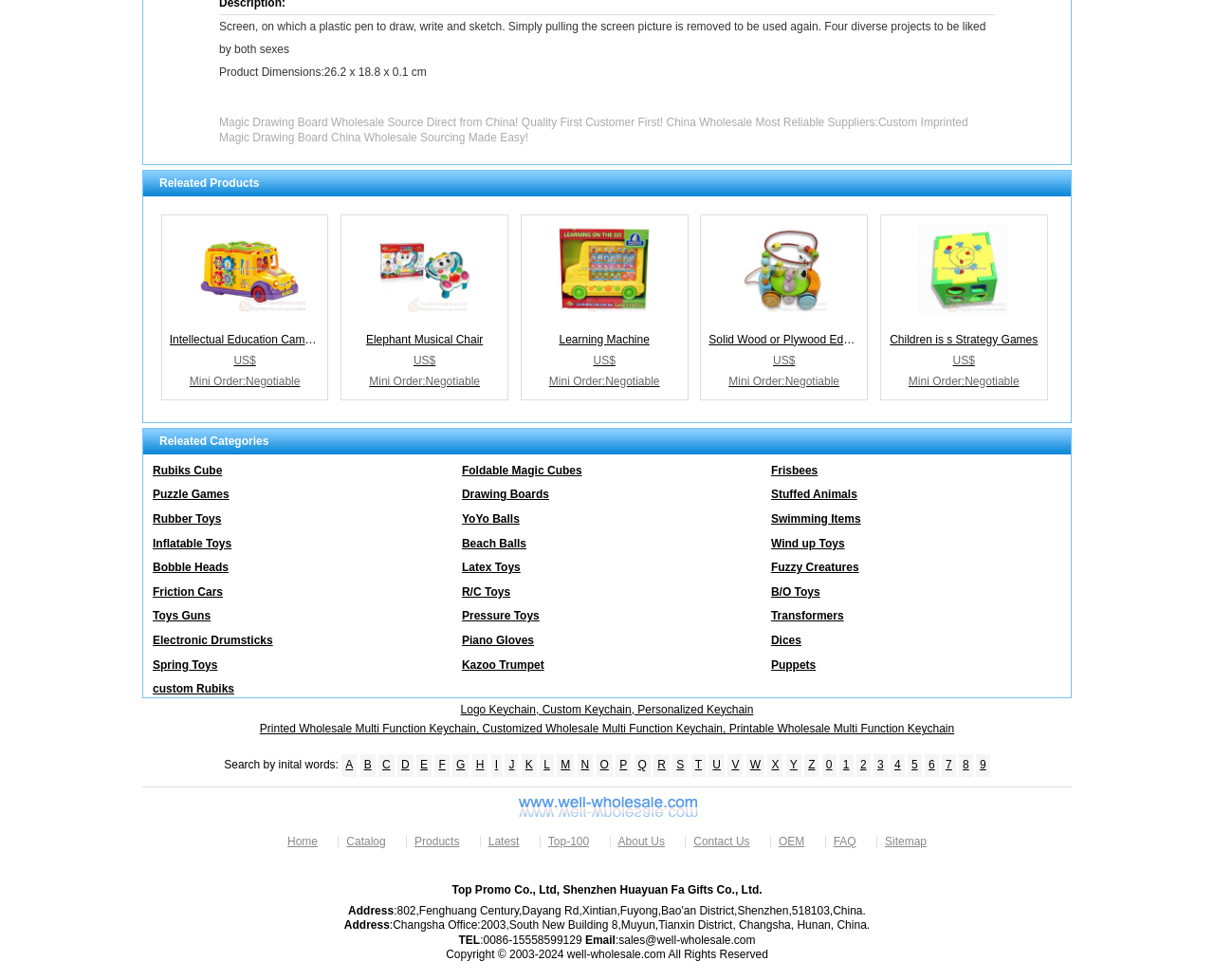Determine the bounding box coordinates of the UI element that matches the following description: "Wind up Toys". The coordinates should be four float numbers between 0 and 1 in the format [left, top, right, bottom].

[0.627, 0.538, 0.882, 0.563]